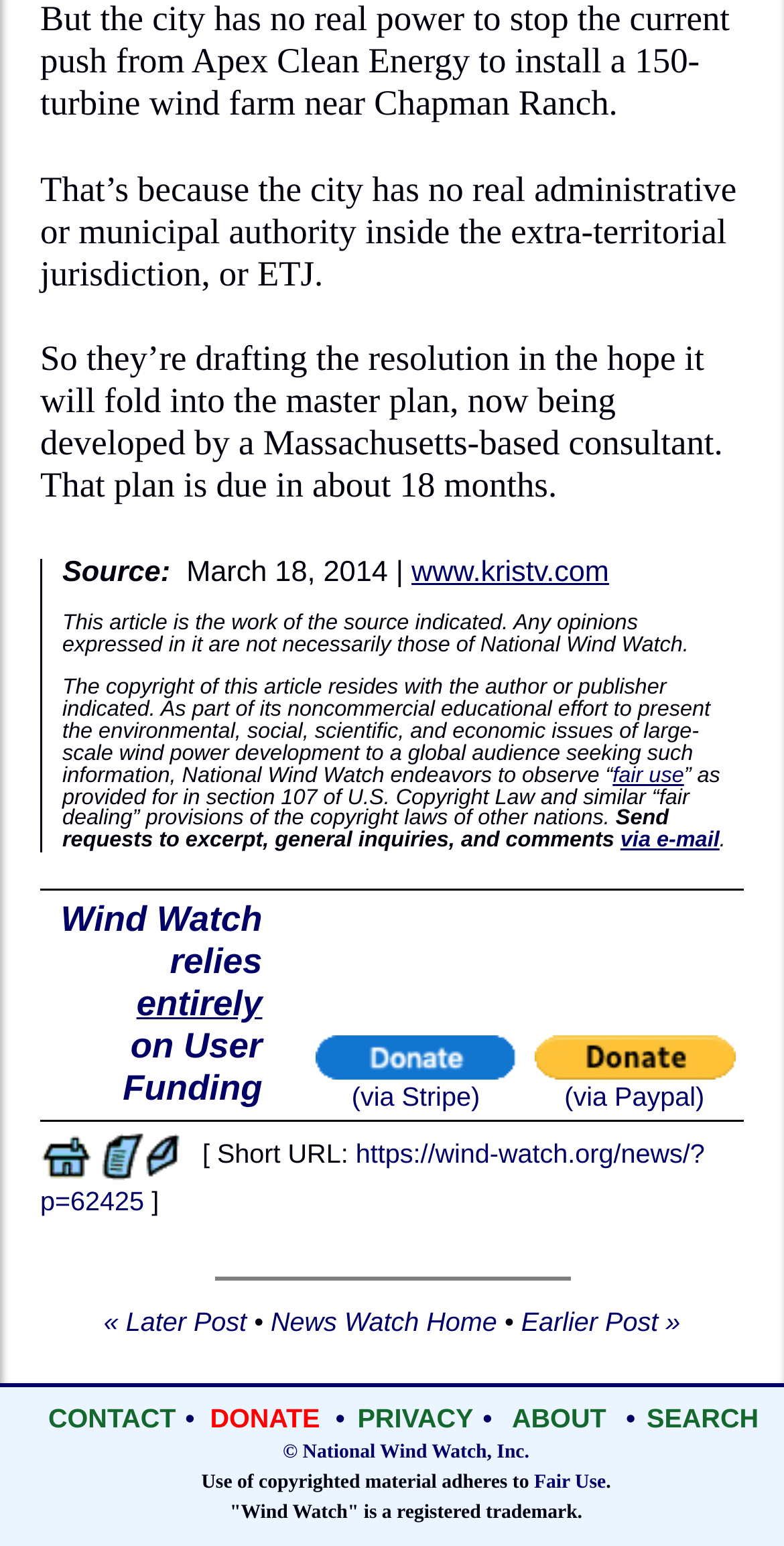Please locate the bounding box coordinates of the element that should be clicked to complete the given instruction: "Click on the 'News Watch Home' link".

[0.051, 0.737, 0.118, 0.756]